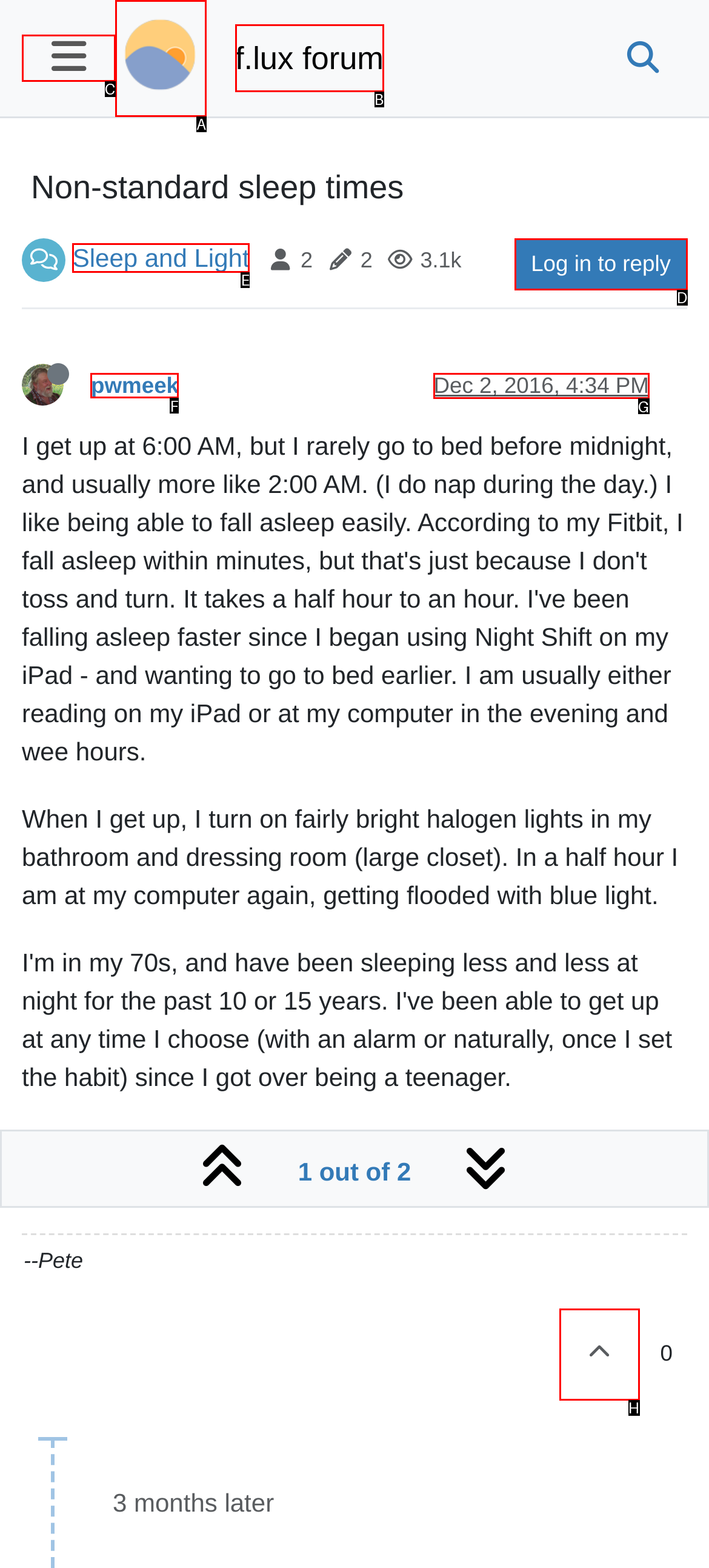Choose the letter of the element that should be clicked to complete the task: Share via Facebook
Answer with the letter from the possible choices.

None